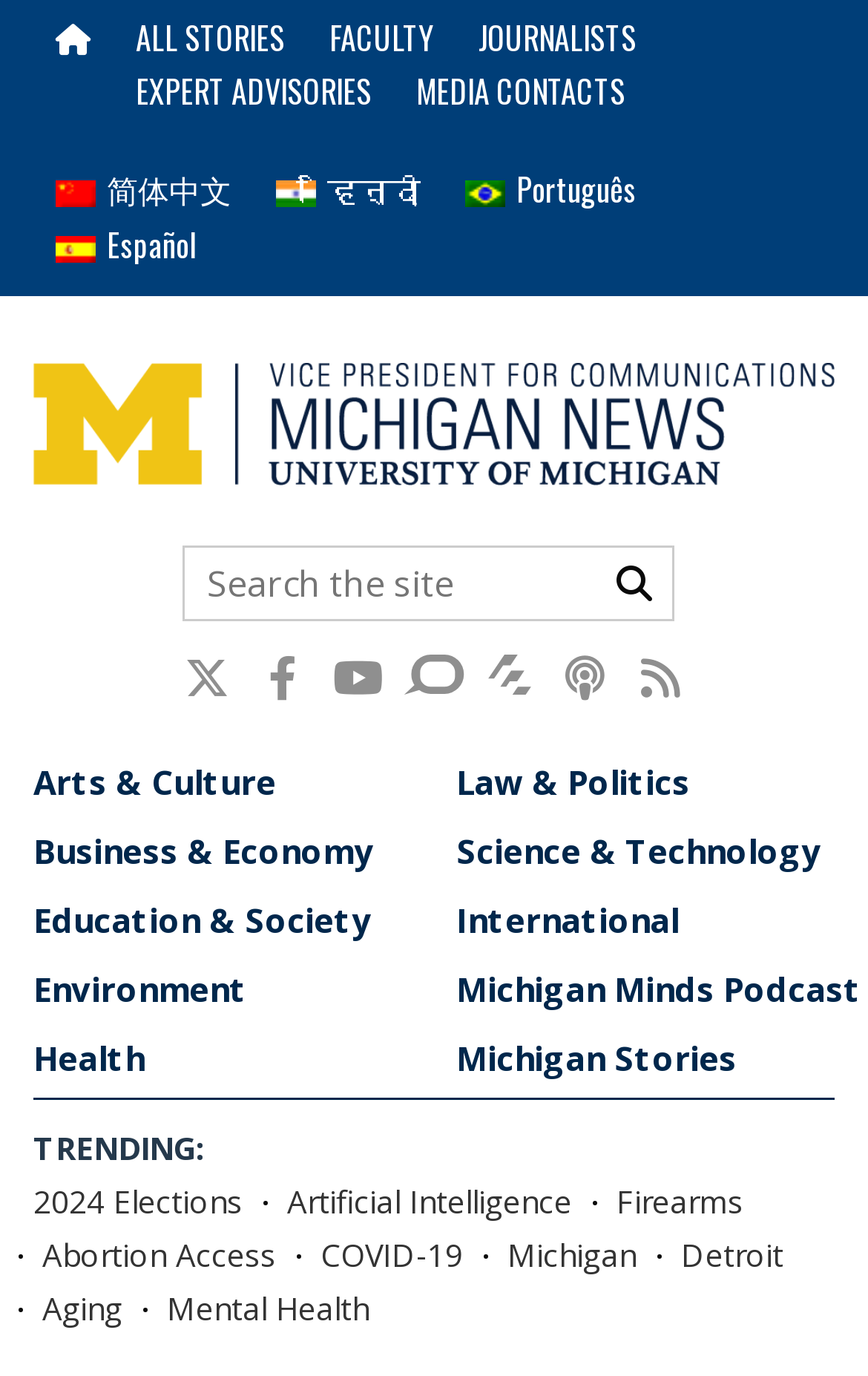What is the purpose of the search box?
Based on the screenshot, respond with a single word or phrase.

To search for content